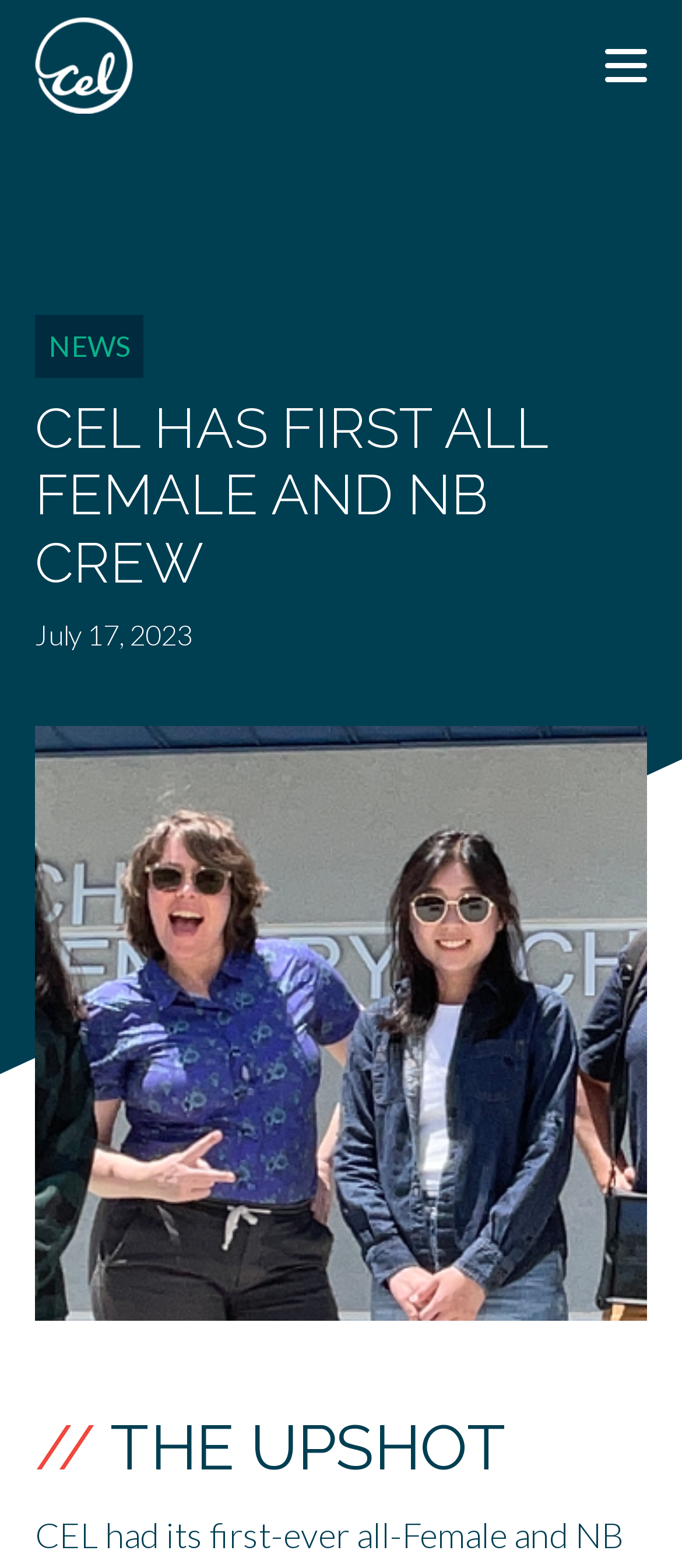Utilize the details in the image to thoroughly answer the following question: What is the theme of the image on the webpage?

The image on the webpage is located in the middle section, and it appears to be a photo of a site visit, possibly related to the news article about CEL's all-female and NB crew.